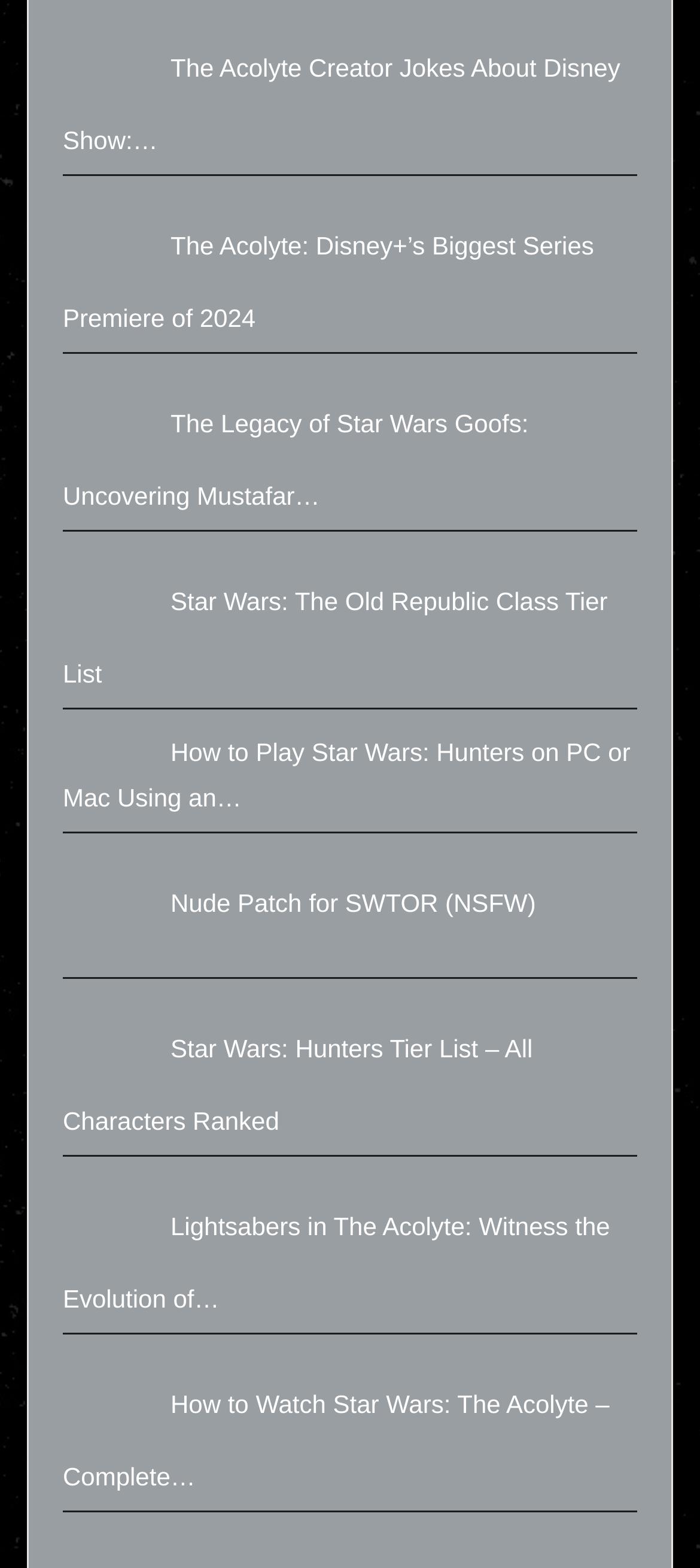Indicate the bounding box coordinates of the element that needs to be clicked to satisfy the following instruction: "Understand the Classes in SWTOR". The coordinates should be four float numbers between 0 and 1, i.e., [left, top, right, bottom].

[0.09, 0.374, 0.244, 0.393]